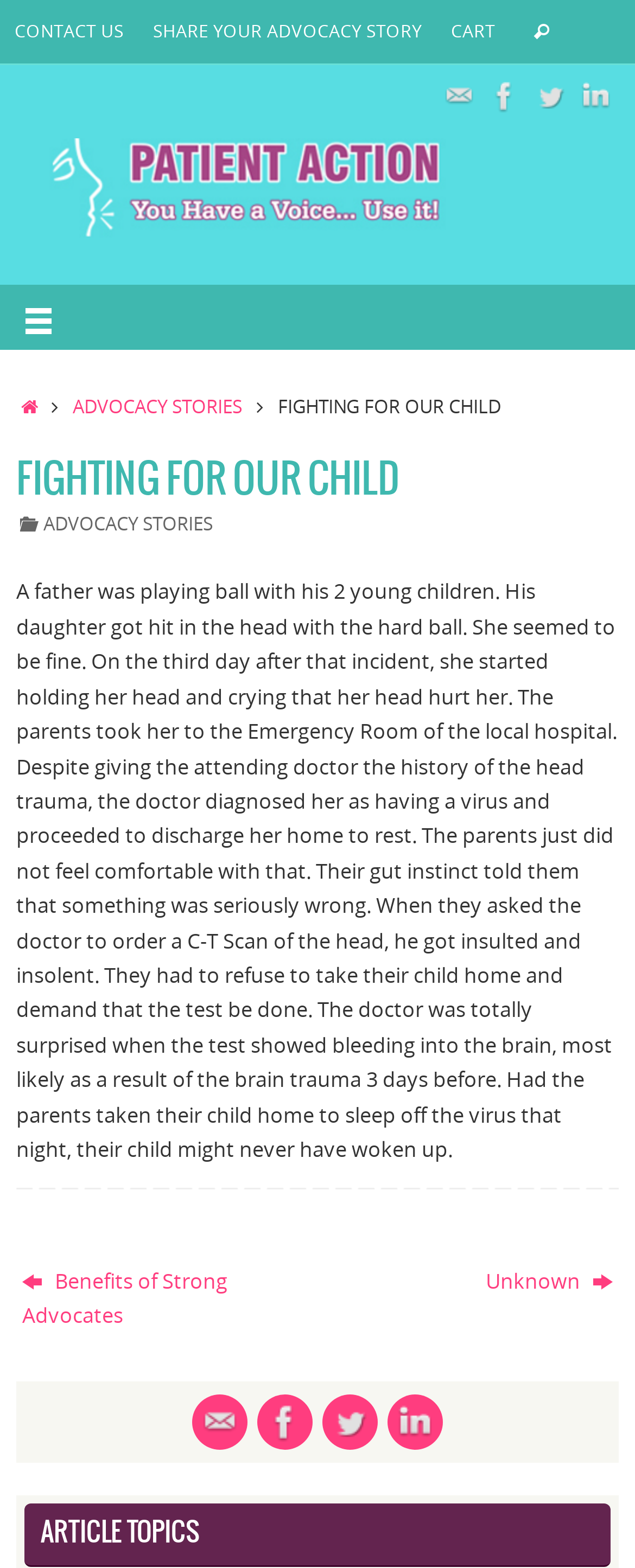Answer the question below using just one word or a short phrase: 
What is the last link in the footer section?

Unknown 